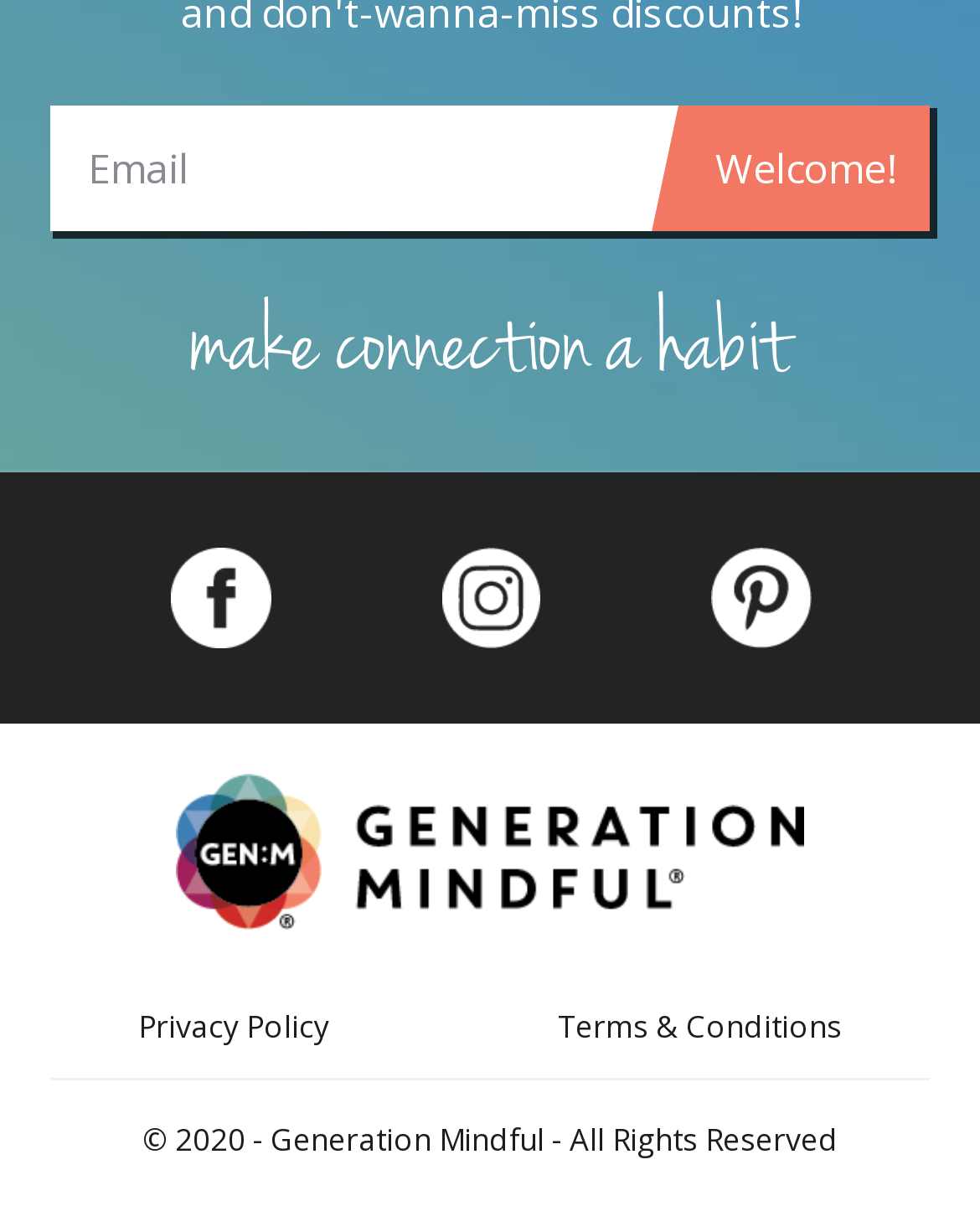What is the theme of the image?
Answer with a single word or phrase by referring to the visual content.

Generation Mindful